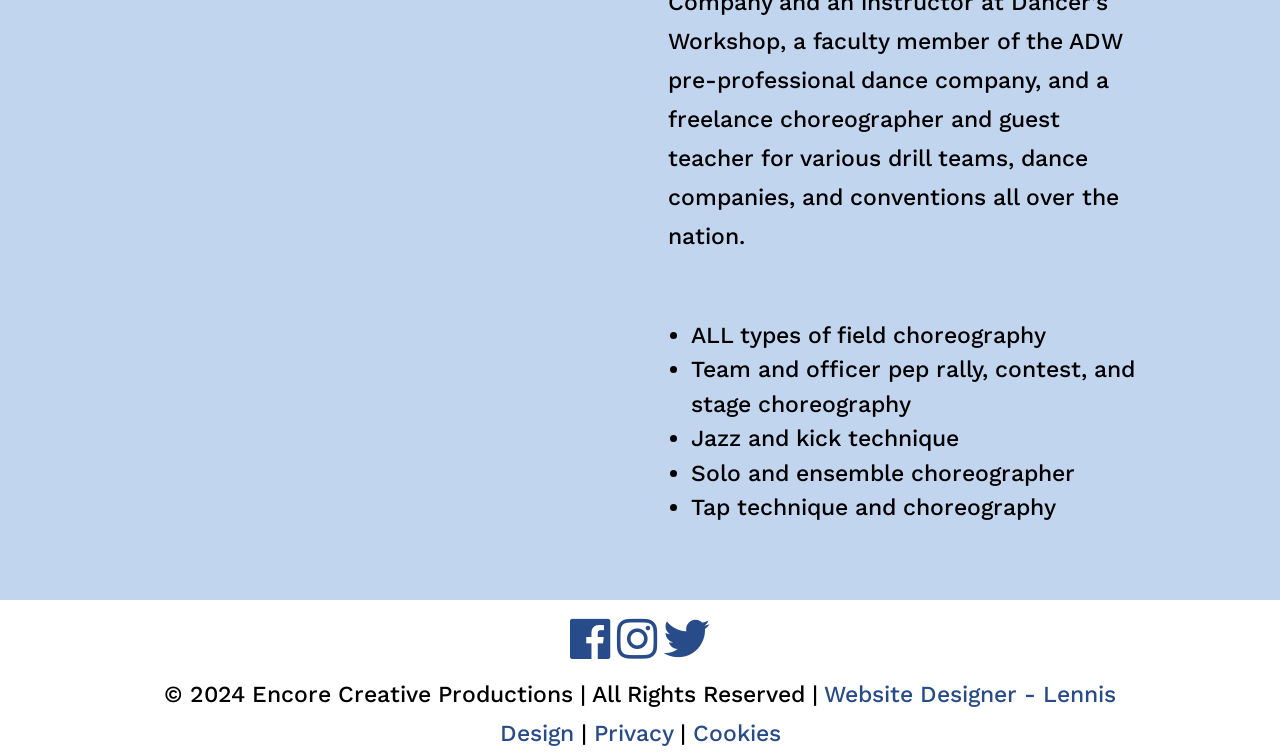Identify the bounding box for the described UI element: "Cookies".

[0.541, 0.957, 0.61, 0.993]